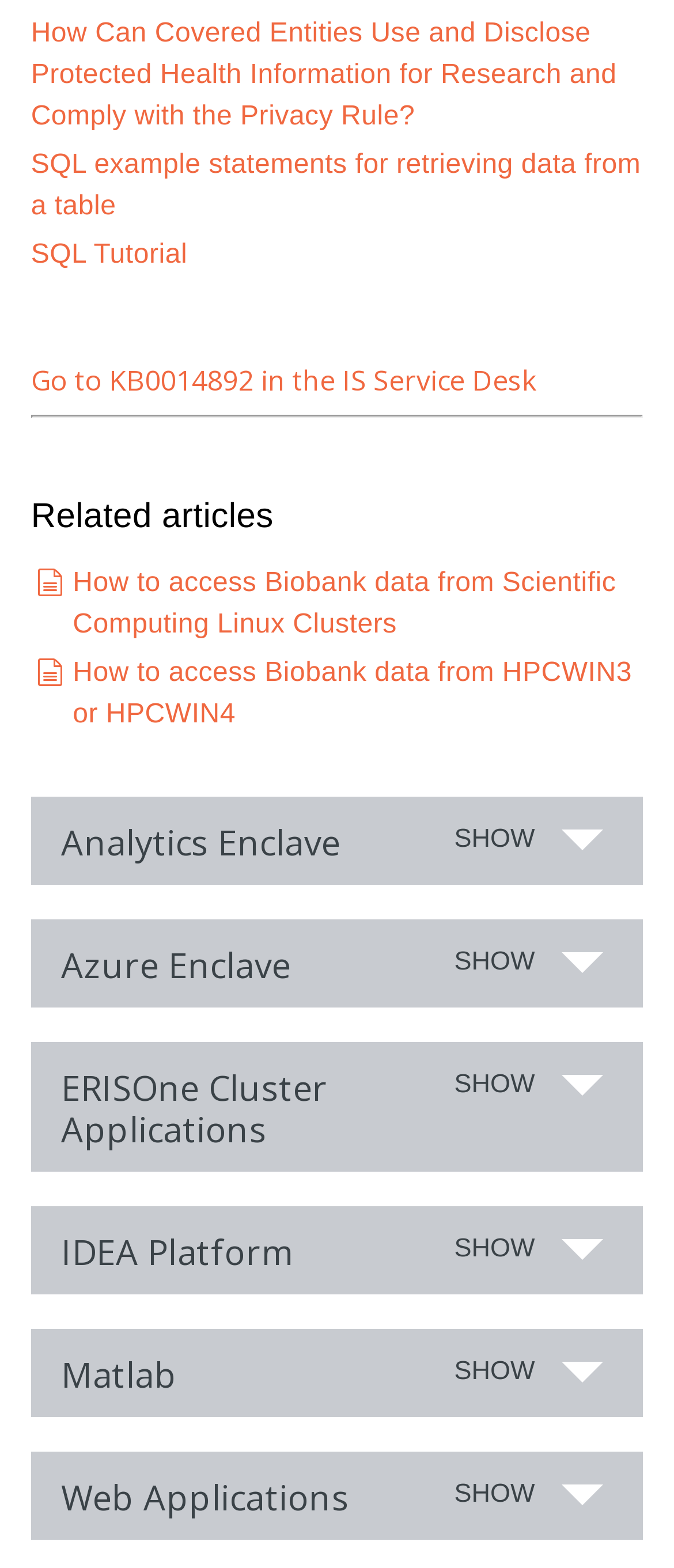Could you locate the bounding box coordinates for the section that should be clicked to accomplish this task: "Click on the SHOW button to expand IDEA Platform".

[0.659, 0.864, 0.909, 0.885]